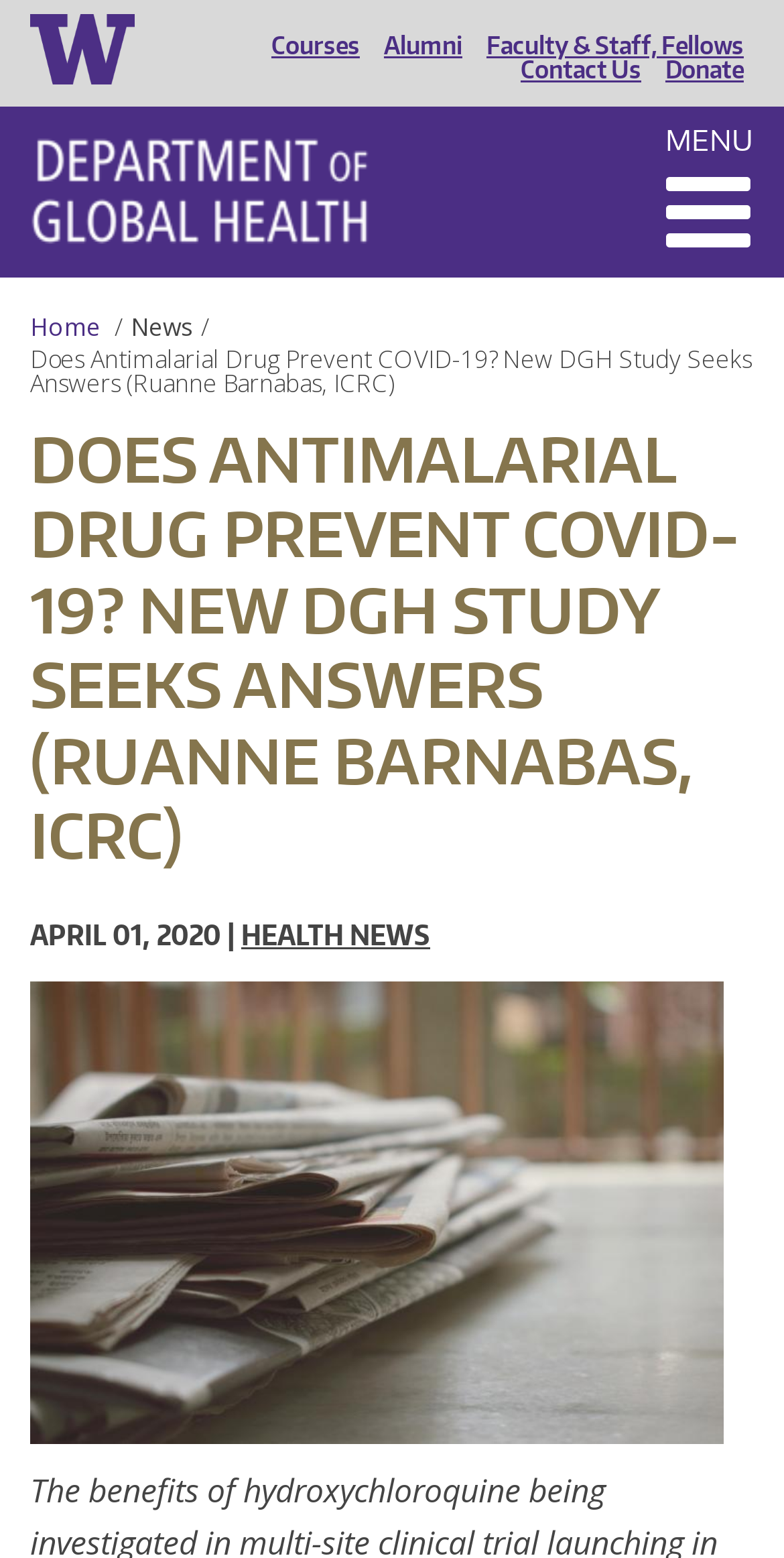Give an extensive and precise description of the webpage.

The webpage is about a study on whether an antimalarial drug can prevent COVID-19, conducted by the Department of Global Health at the University of Washington. 

At the top left, there is a logo of the University of Washington - Department of Global Health, accompanied by a link to the department's homepage. 

Below the logo, there is a horizontal menu with links to various sections, including Courses, Alumni, Faculty & Staff, Fellows, Contact Us, and Donate. 

To the right of the menu, there is a link to the Department of Global Health, and a menu icon with a dropdown list. 

Further down, there are links to the Home and News sections. 

The main content of the webpage is a news article with the title "Does Antimalarial Drug Prevent COVID-19? New DGH Study Seeks Answers (Ruanne Barnabas, ICRC)". 

Below the title, there is a heading with the same text, followed by the date "APRIL 01, 2020" and a link to the HEALTH NEWS section. 

To the right of the date, there is a link to an image, labeled "News-default.jpg". 

The main image of the webpage is a large picture of the BIRCH team, which takes up most of the bottom half of the page.